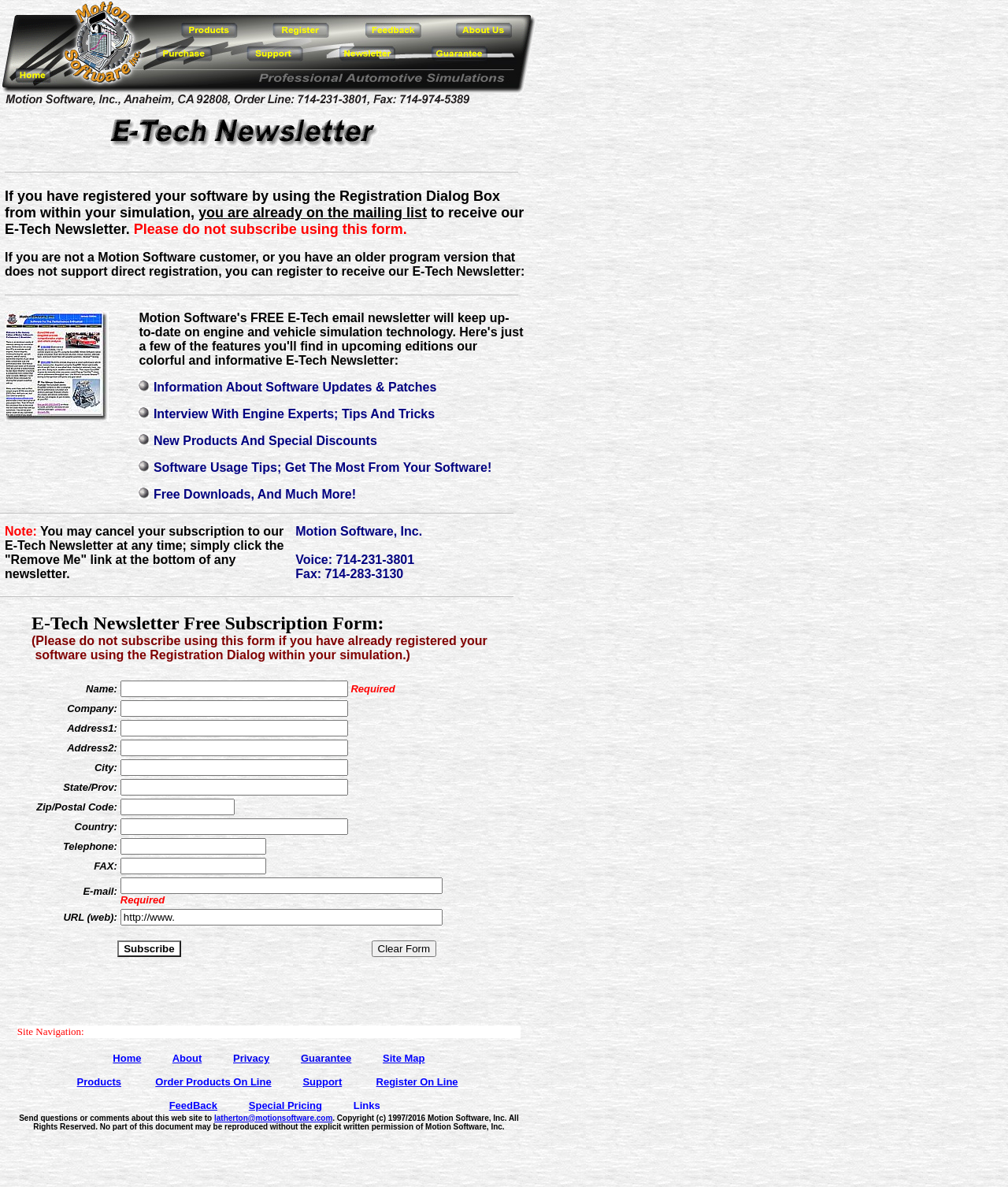Identify the bounding box of the HTML element described here: "Site Map". Provide the coordinates as four float numbers between 0 and 1: [left, top, right, bottom].

[0.38, 0.886, 0.421, 0.896]